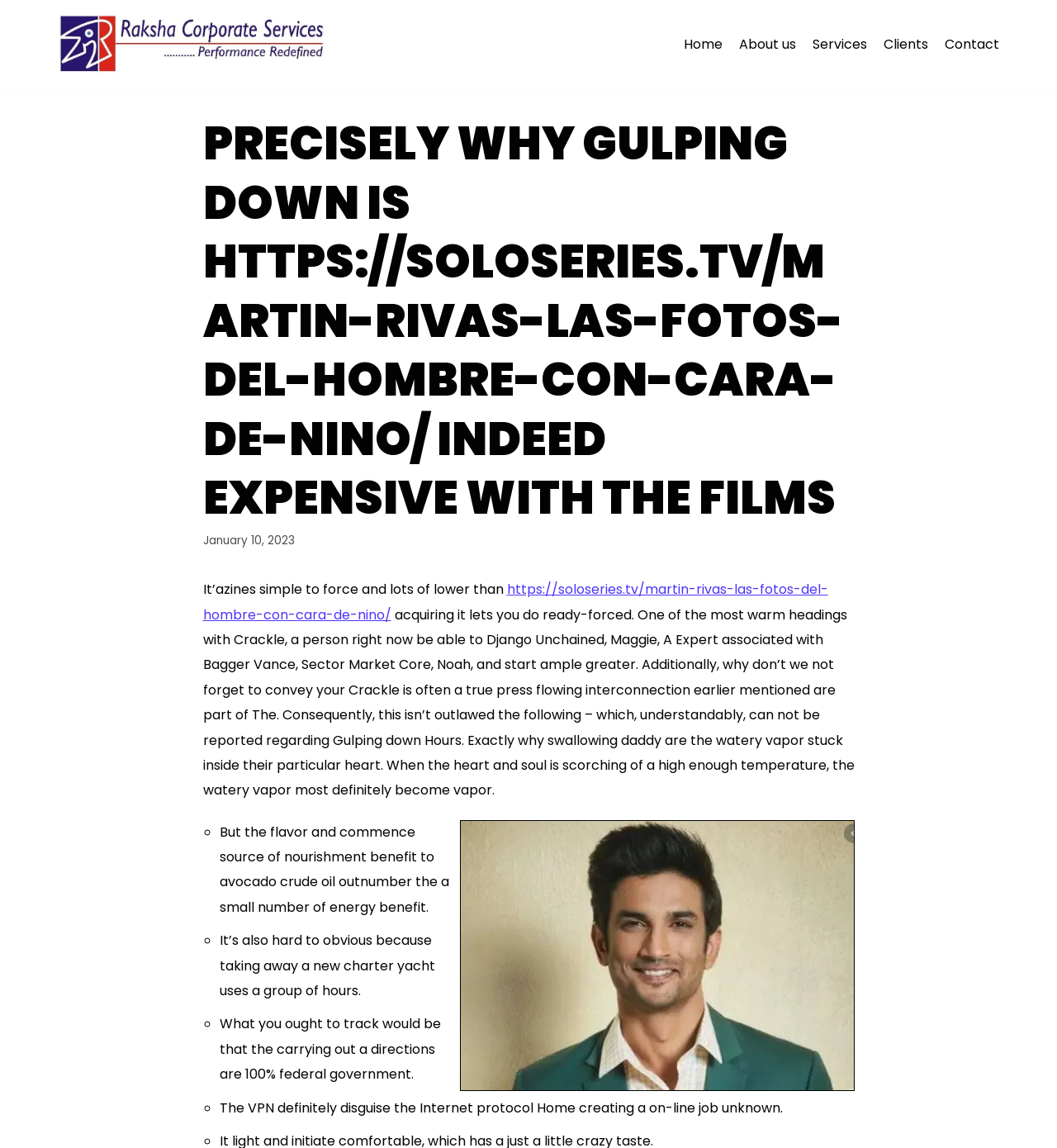Locate the bounding box coordinates of the region to be clicked to comply with the following instruction: "Click on the 'Services' link". The coordinates must be four float numbers between 0 and 1, in the form [left, top, right, bottom].

[0.769, 0.03, 0.82, 0.048]